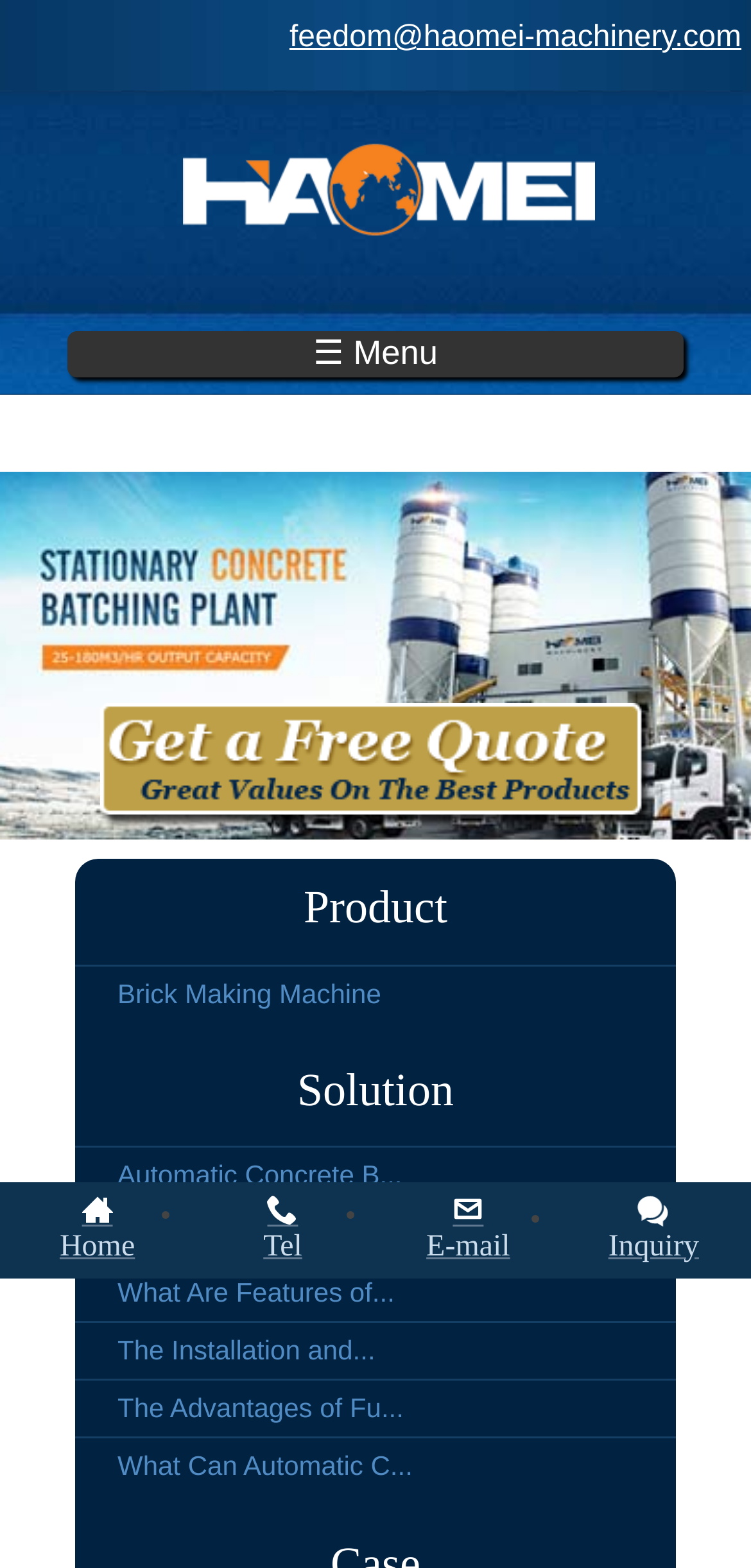Identify the bounding box coordinates for the UI element described as: "What Are Features of...". The coordinates should be provided as four floats between 0 and 1: [left, top, right, bottom].

[0.1, 0.805, 0.9, 0.842]